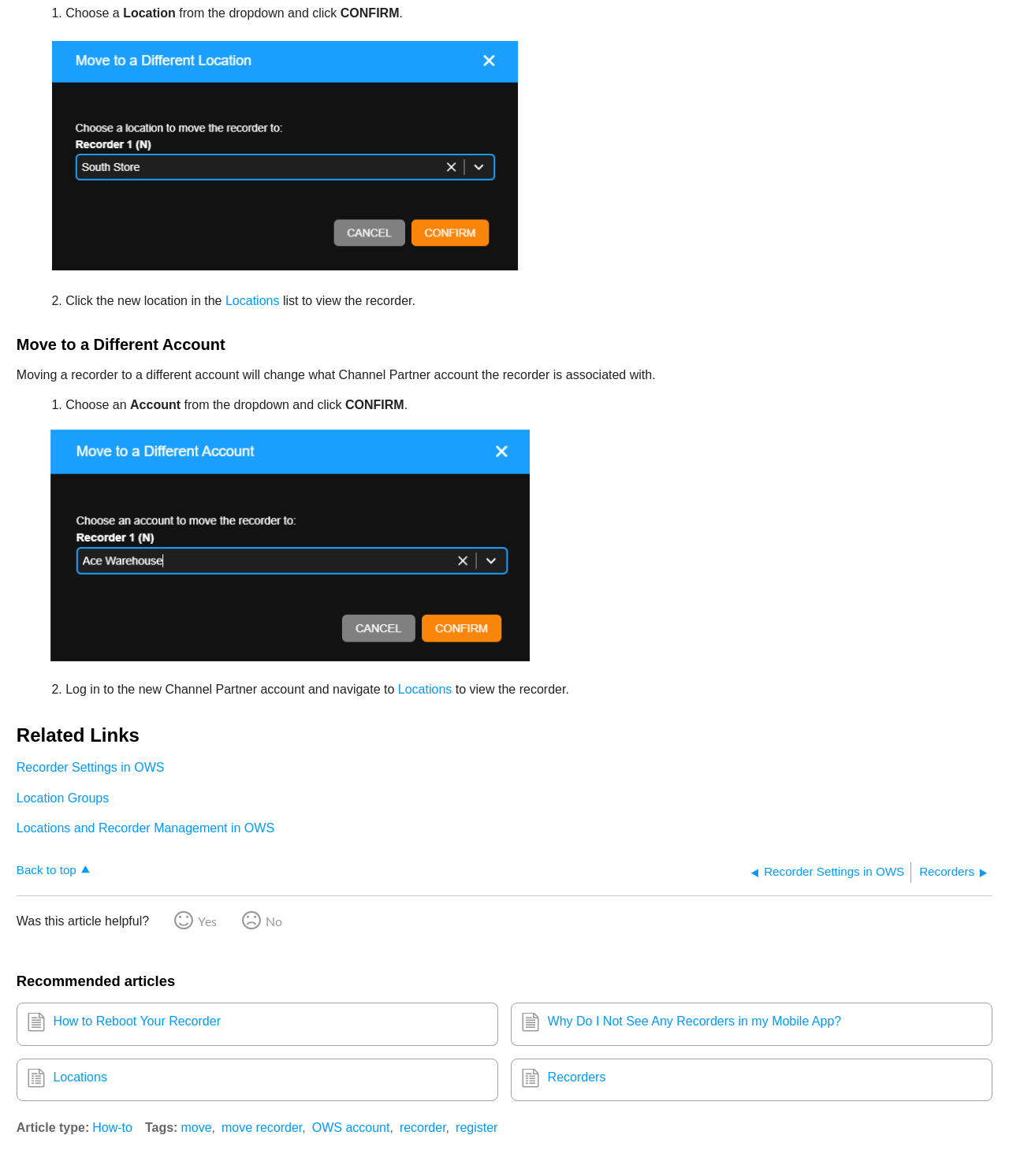Identify the bounding box of the HTML element described here: "Recorder Settings in OWS". Provide the coordinates as four float numbers between 0 and 1: [left, top, right, bottom].

[0.016, 0.647, 0.163, 0.658]